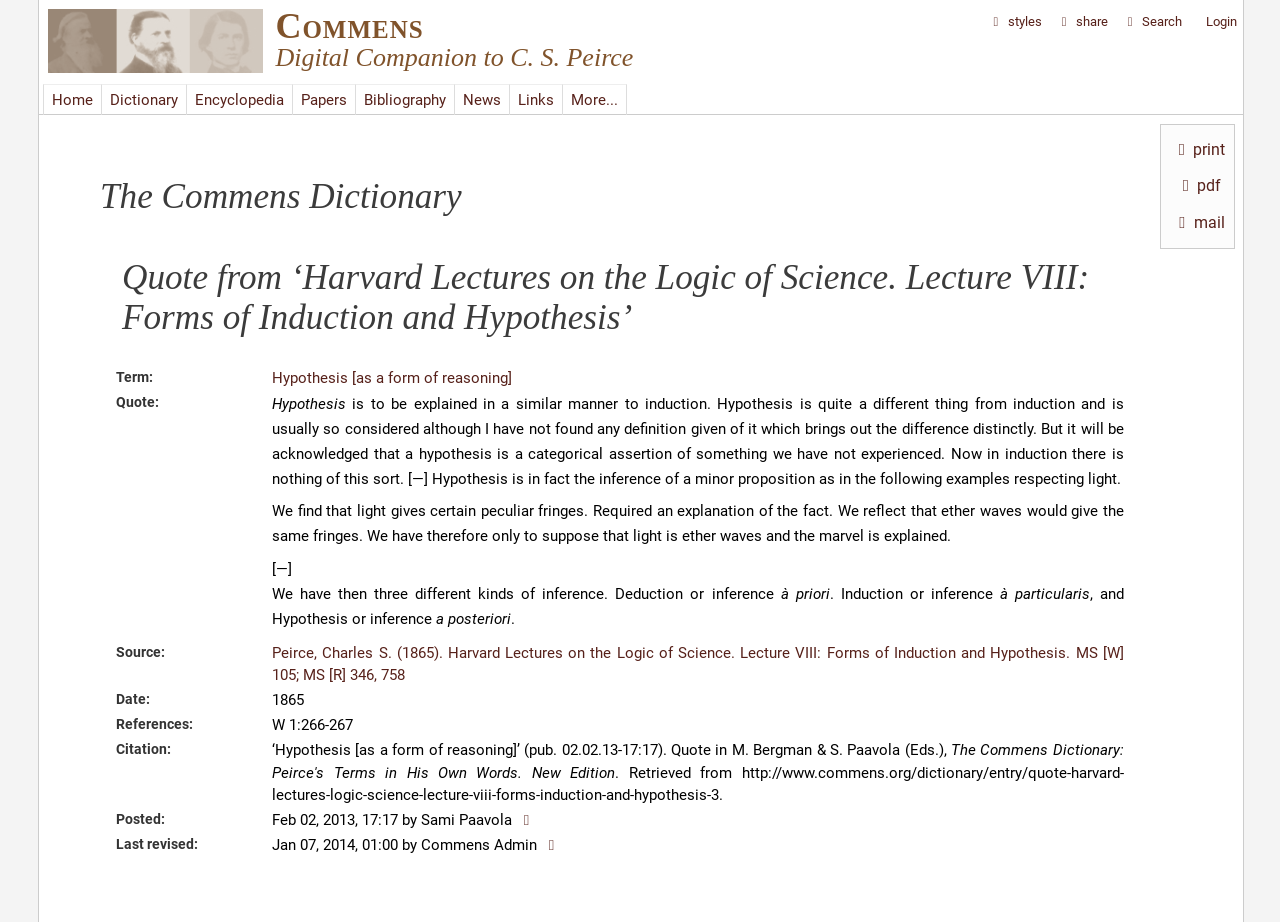Locate the bounding box coordinates of the area that needs to be clicked to fulfill the following instruction: "Search Commens". The coordinates should be in the format of four float numbers between 0 and 1, namely [left, top, right, bottom].

[0.876, 0.015, 0.926, 0.031]